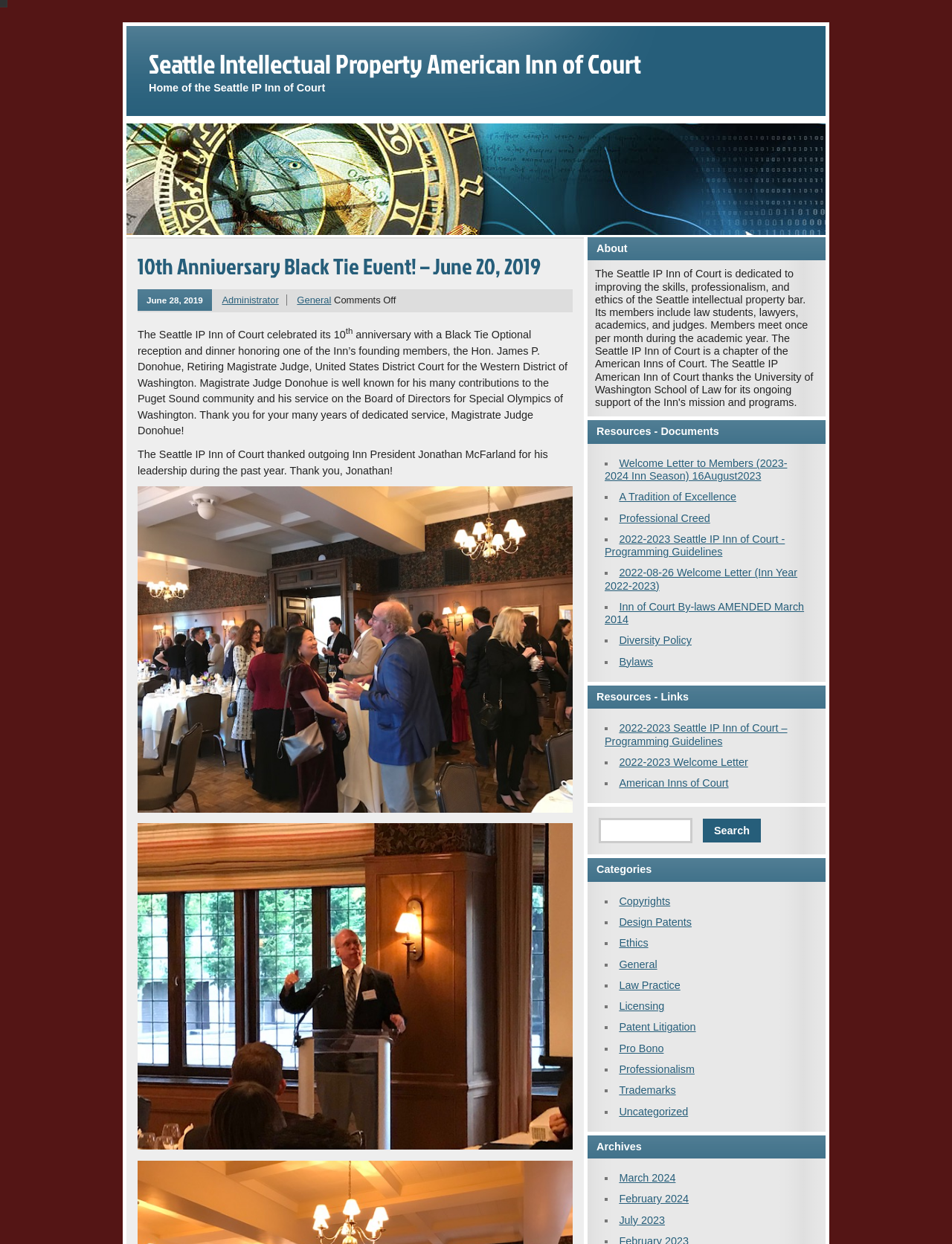Please predict the bounding box coordinates of the element's region where a click is necessary to complete the following instruction: "View the About page". The coordinates should be represented by four float numbers between 0 and 1, i.e., [left, top, right, bottom].

[0.617, 0.191, 0.867, 0.209]